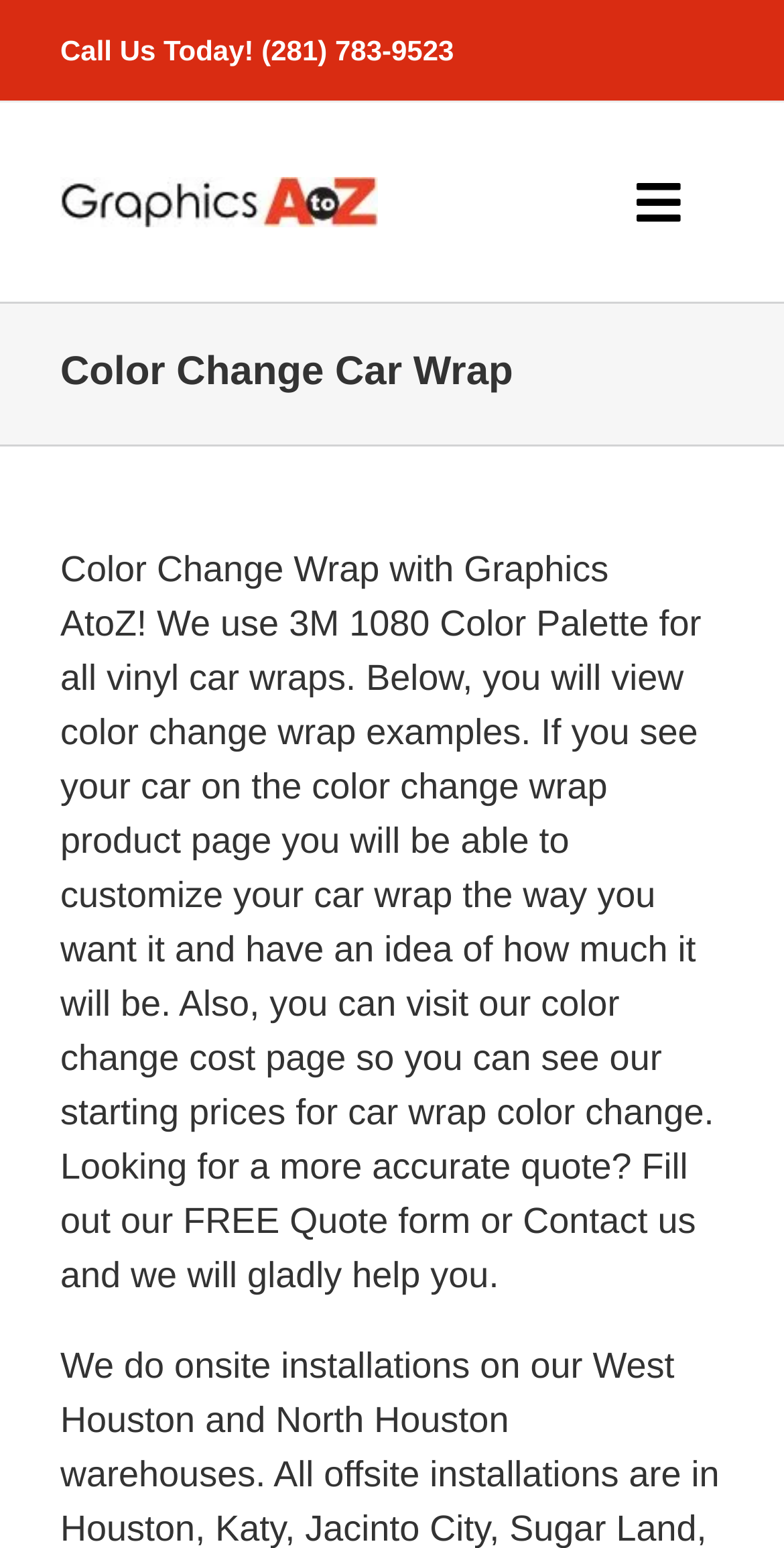What type of car wraps are used on this website?
Provide an in-depth and detailed answer to the question.

The type of car wraps used can be found in the page title bar, in the heading 'Color Change Car Wrap', which mentions that they use 3M 1080 Color Palette for all vinyl car wraps.